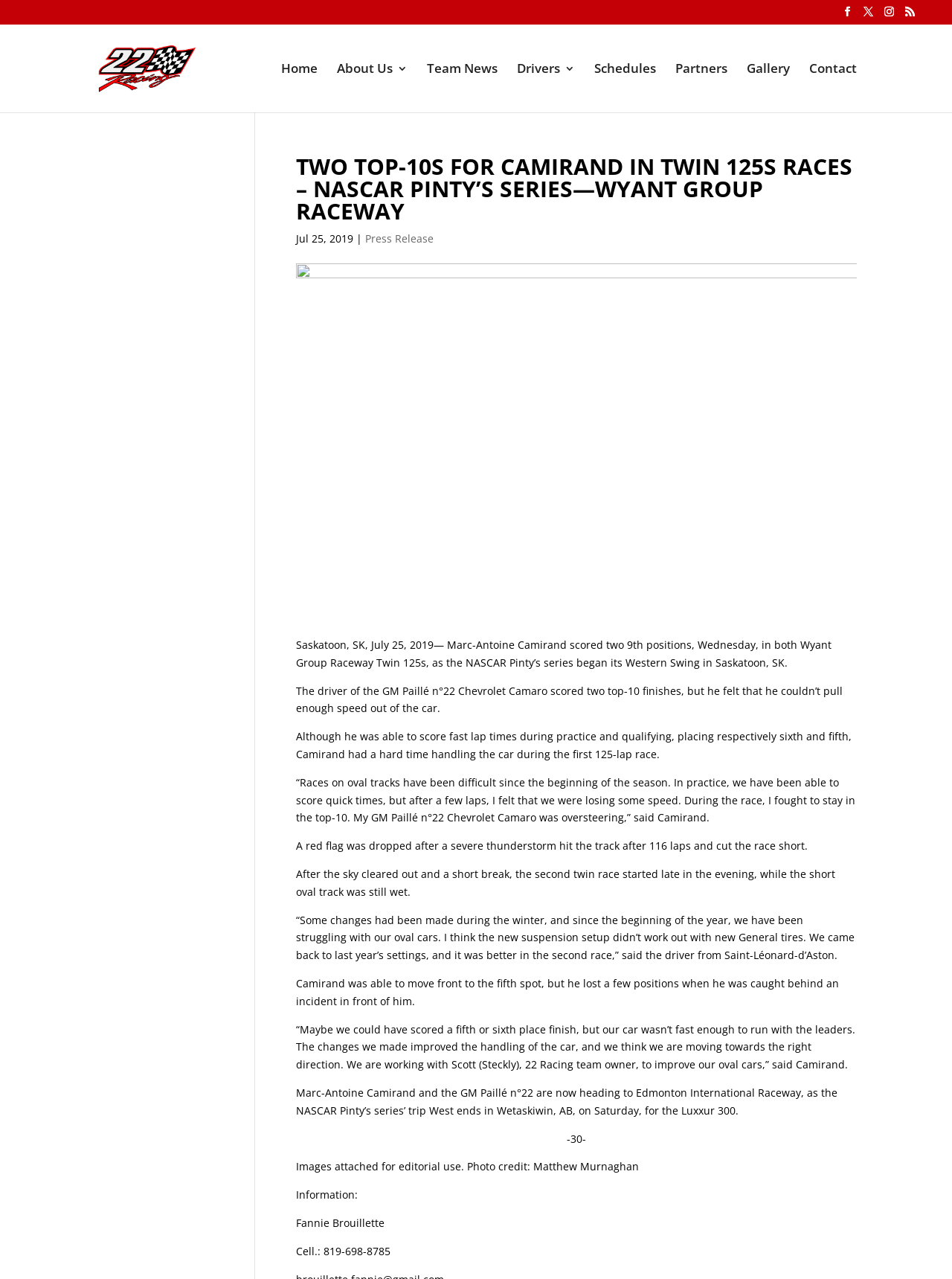Determine the bounding box for the UI element described here: "alt="22 Racing Team"".

[0.103, 0.047, 0.231, 0.058]